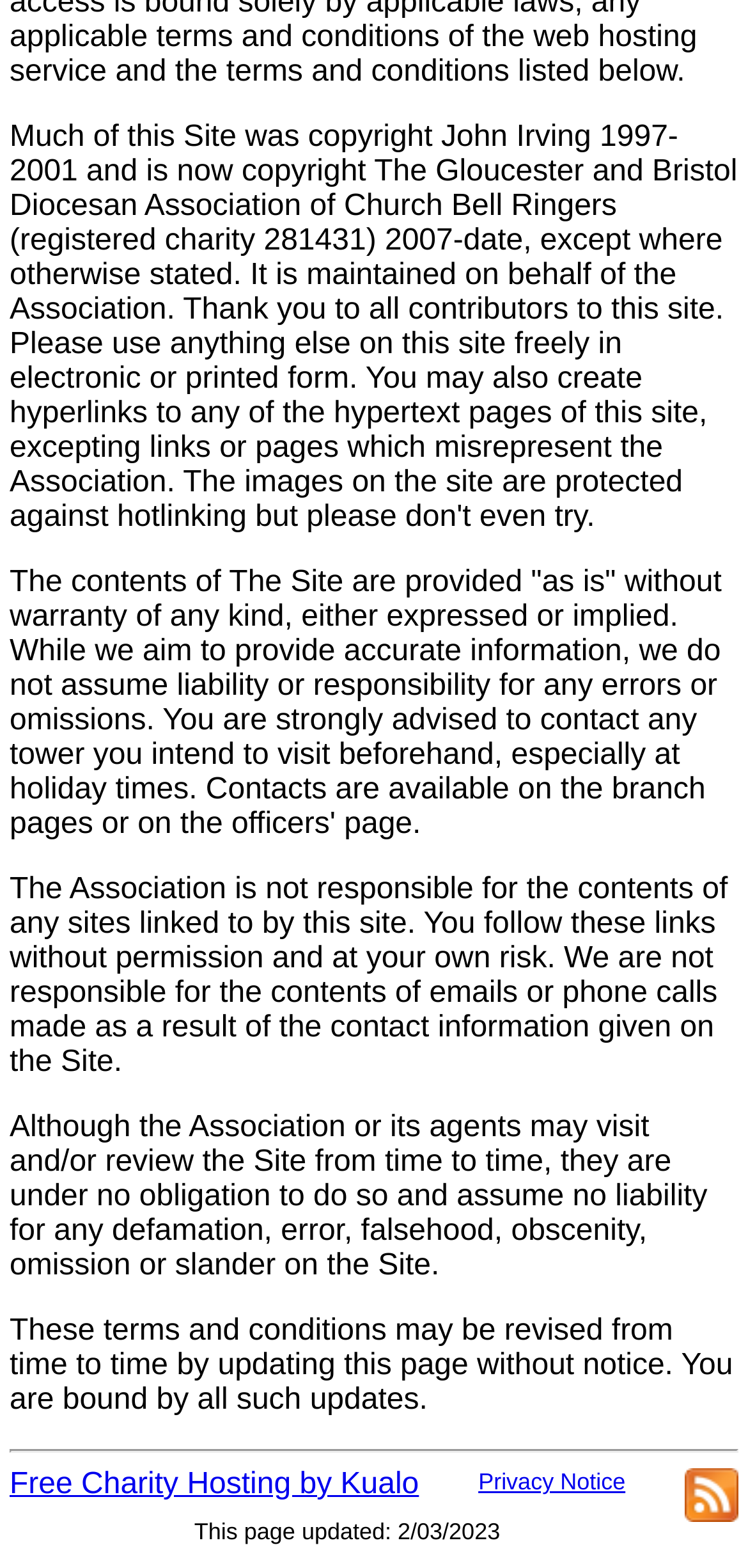What is the disclaimer about the site's content?
Give a detailed and exhaustive answer to the question.

The static text at the top of the webpage states that the contents of the site are provided 'as is' without warranty of any kind, and the association does not assume liability or responsibility for any errors or omissions, indicating that the site's content is provided without any warranty or liability.